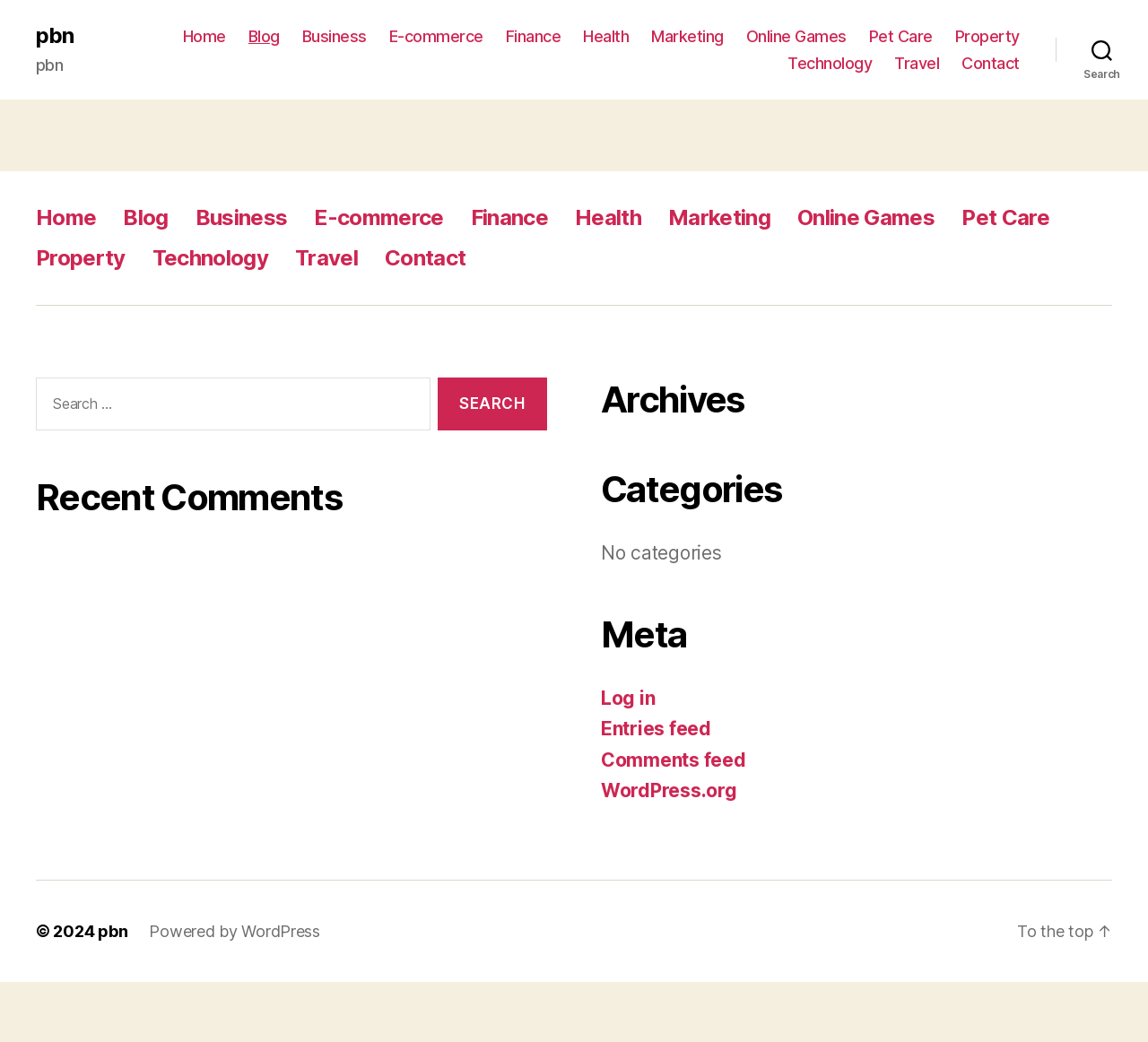Provide a one-word or one-phrase answer to the question:
What is the main purpose of this webpage?

Blog